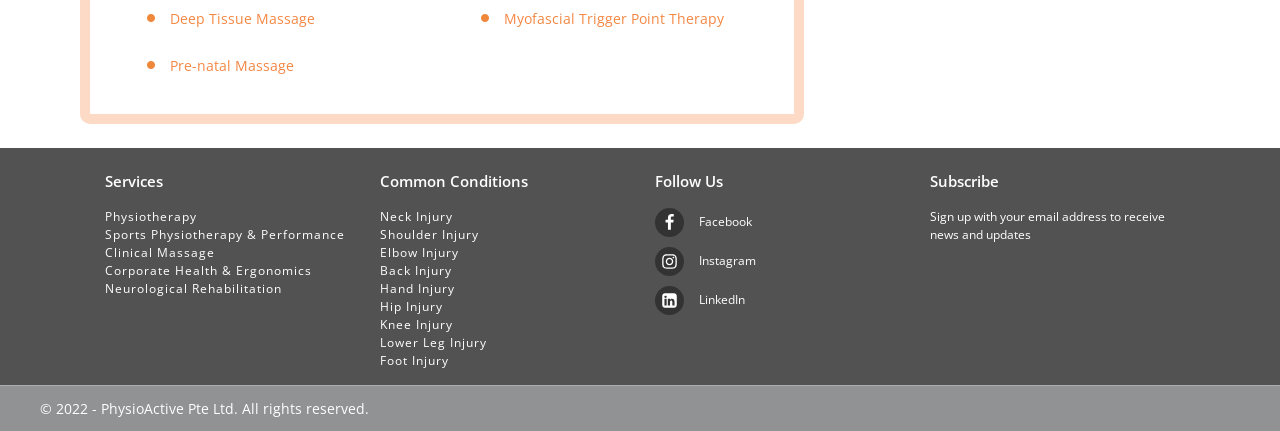Please mark the bounding box coordinates of the area that should be clicked to carry out the instruction: "Learn about Neck Injury".

[0.297, 0.482, 0.38, 0.523]